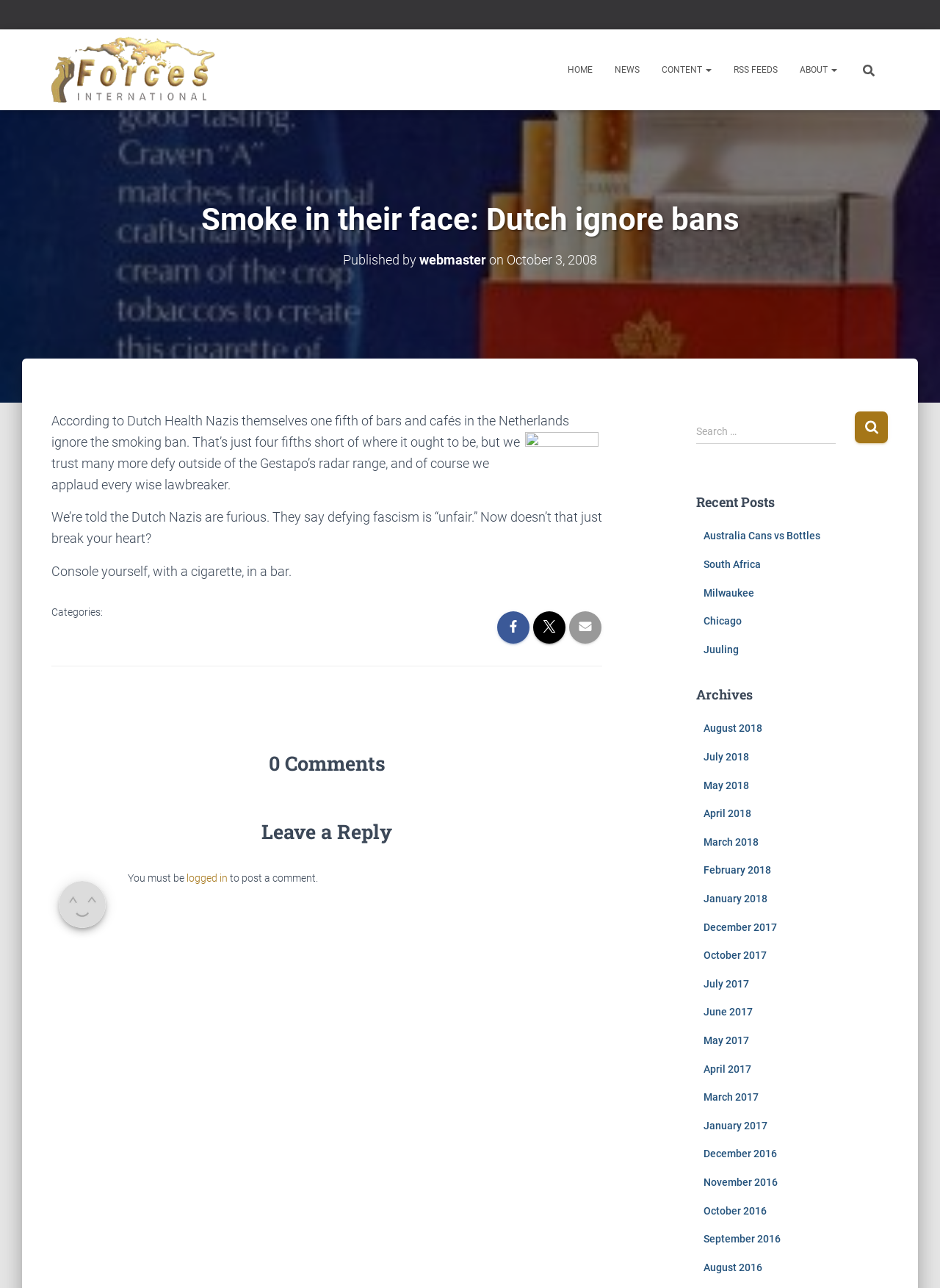What type of content is listed under 'Recent Posts'?
Please provide a comprehensive answer based on the information in the image.

The section 'Recent Posts' lists the titles of recent articles on the website, such as 'Australia Cans vs Bottles', 'South Africa', and others.